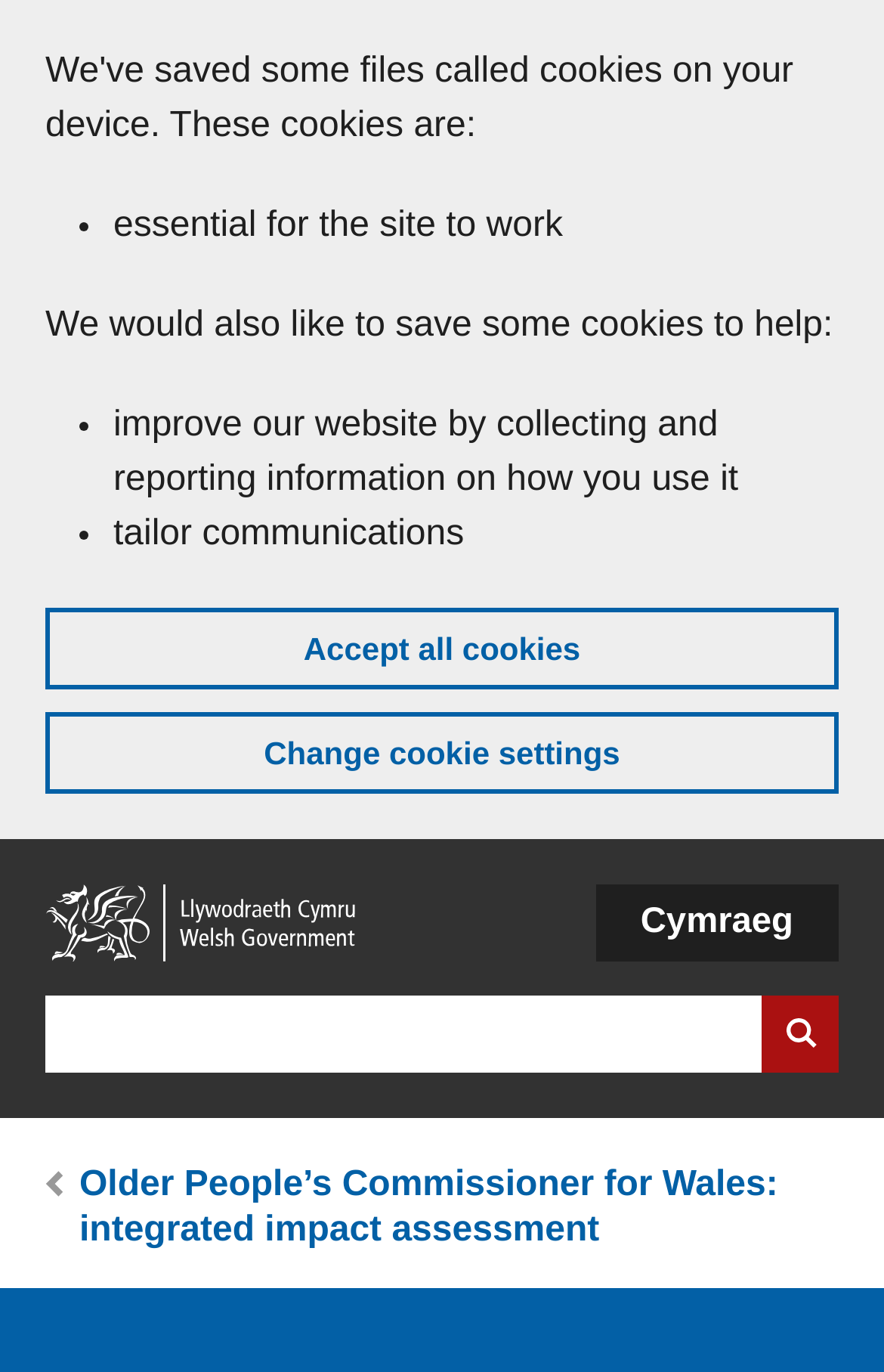Please give a short response to the question using one word or a phrase:
How many main navigation links are available?

2